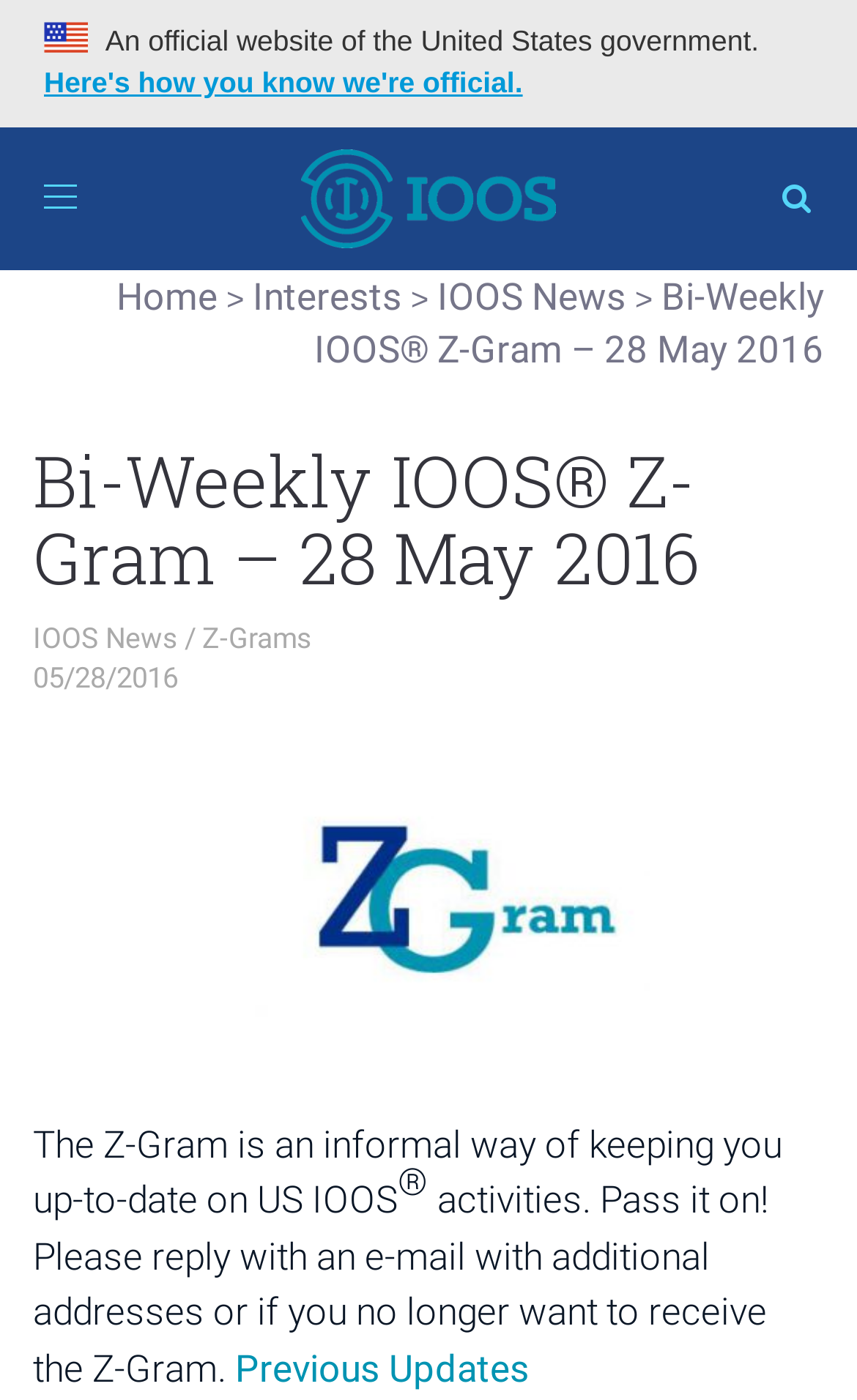Please identify the bounding box coordinates of the clickable area that will fulfill the following instruction: "View Caulking products". The coordinates should be in the format of four float numbers between 0 and 1, i.e., [left, top, right, bottom].

None